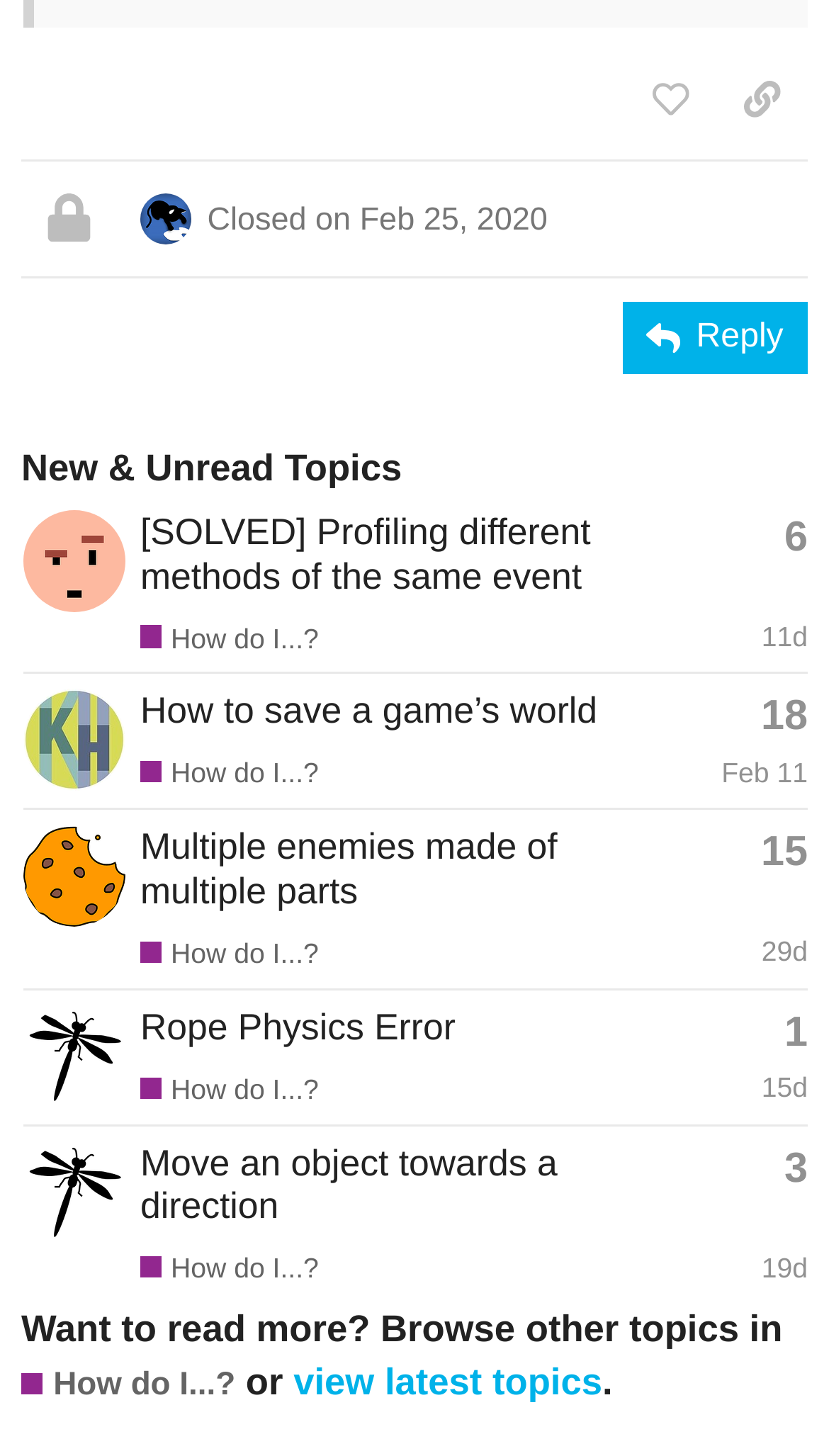Please identify the bounding box coordinates of the area I need to click to accomplish the following instruction: "like this post".

[0.753, 0.041, 0.864, 0.097]